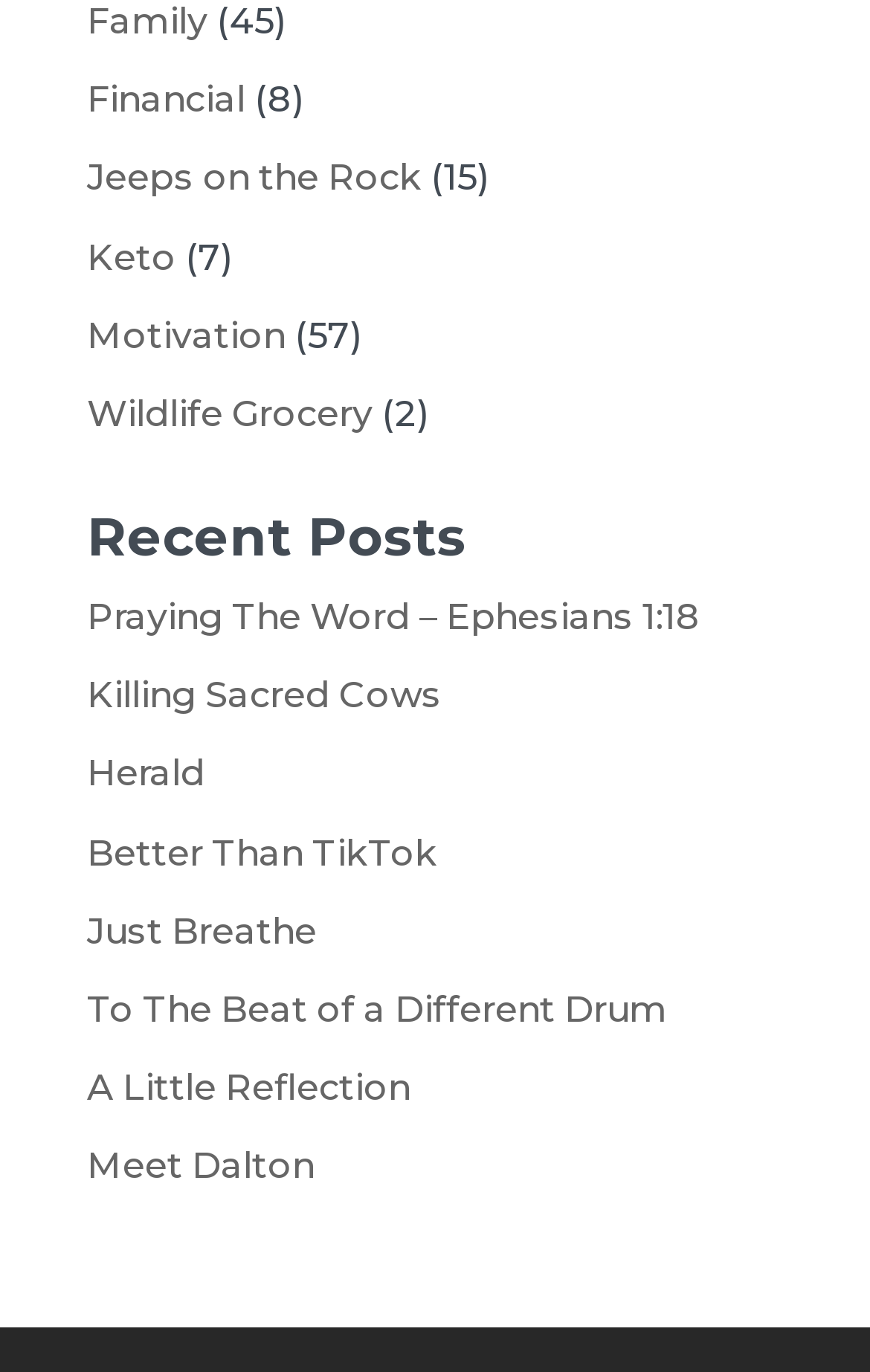Find the bounding box coordinates for the area that should be clicked to accomplish the instruction: "Click on Financial".

[0.1, 0.057, 0.282, 0.088]